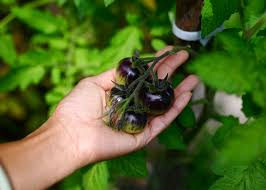What is unique about the Black Strawberry Tomatoes?
Look at the image and answer the question with a single word or phrase.

blend of black and purple colors